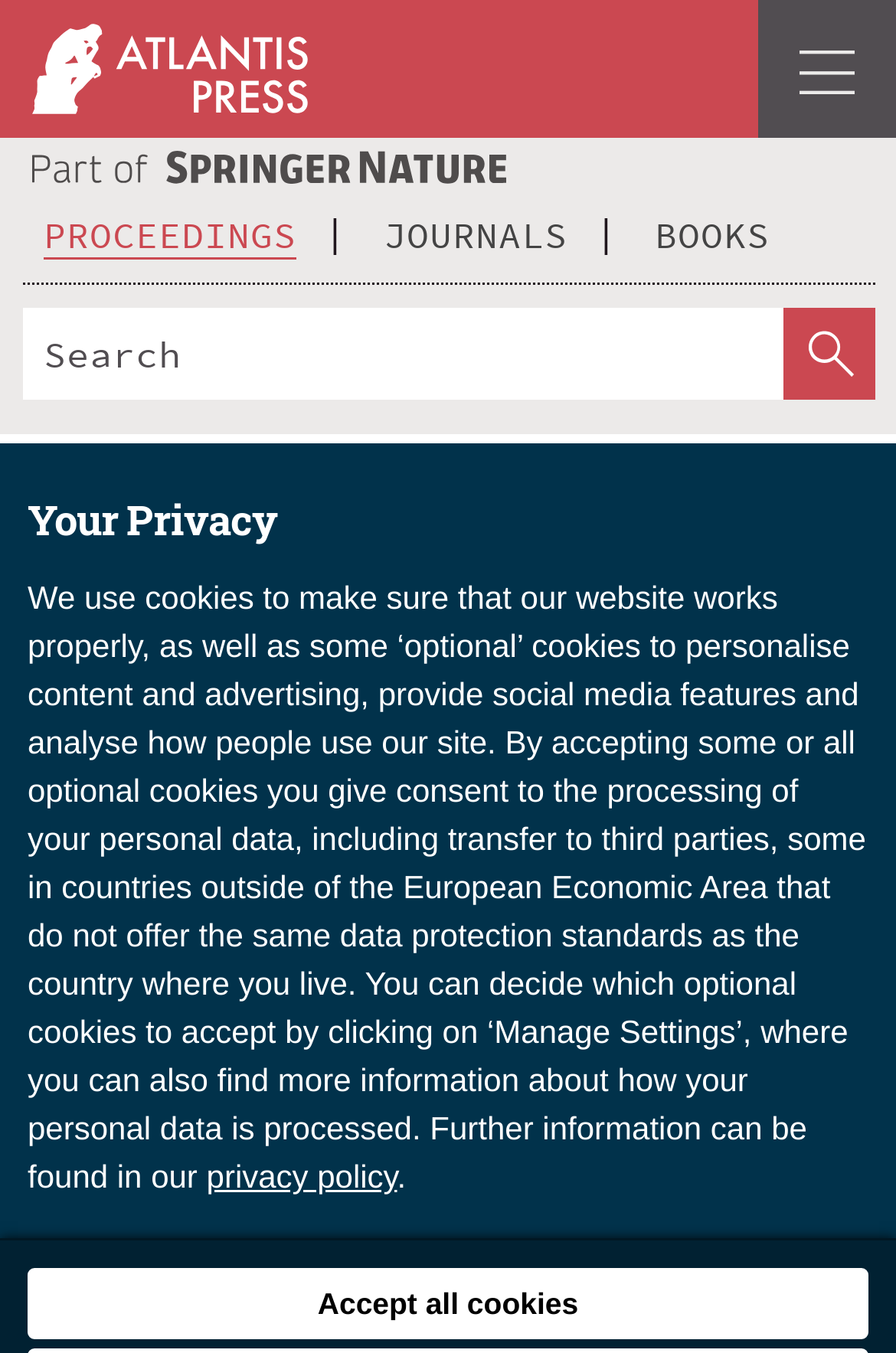Locate the UI element described by privacy policy in the provided webpage screenshot. Return the bounding box coordinates in the format (top-left x, top-left y, bottom-right x, bottom-right y), ensuring all values are between 0 and 1.

[0.23, 0.856, 0.443, 0.883]